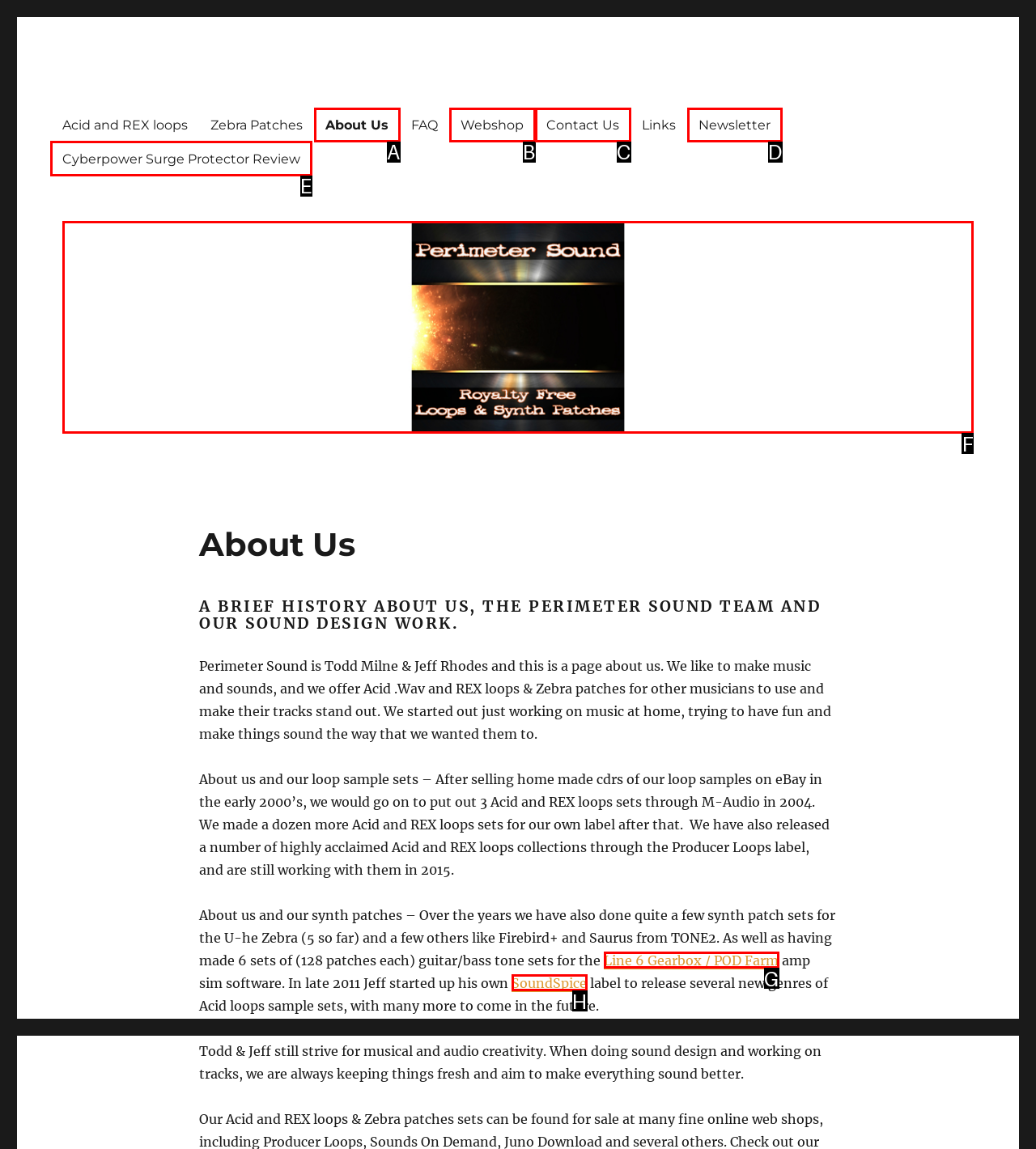Tell me which one HTML element I should click to complete the following task: Click on the 'Cyberpower Surge Protector Review' link
Answer with the option's letter from the given choices directly.

E